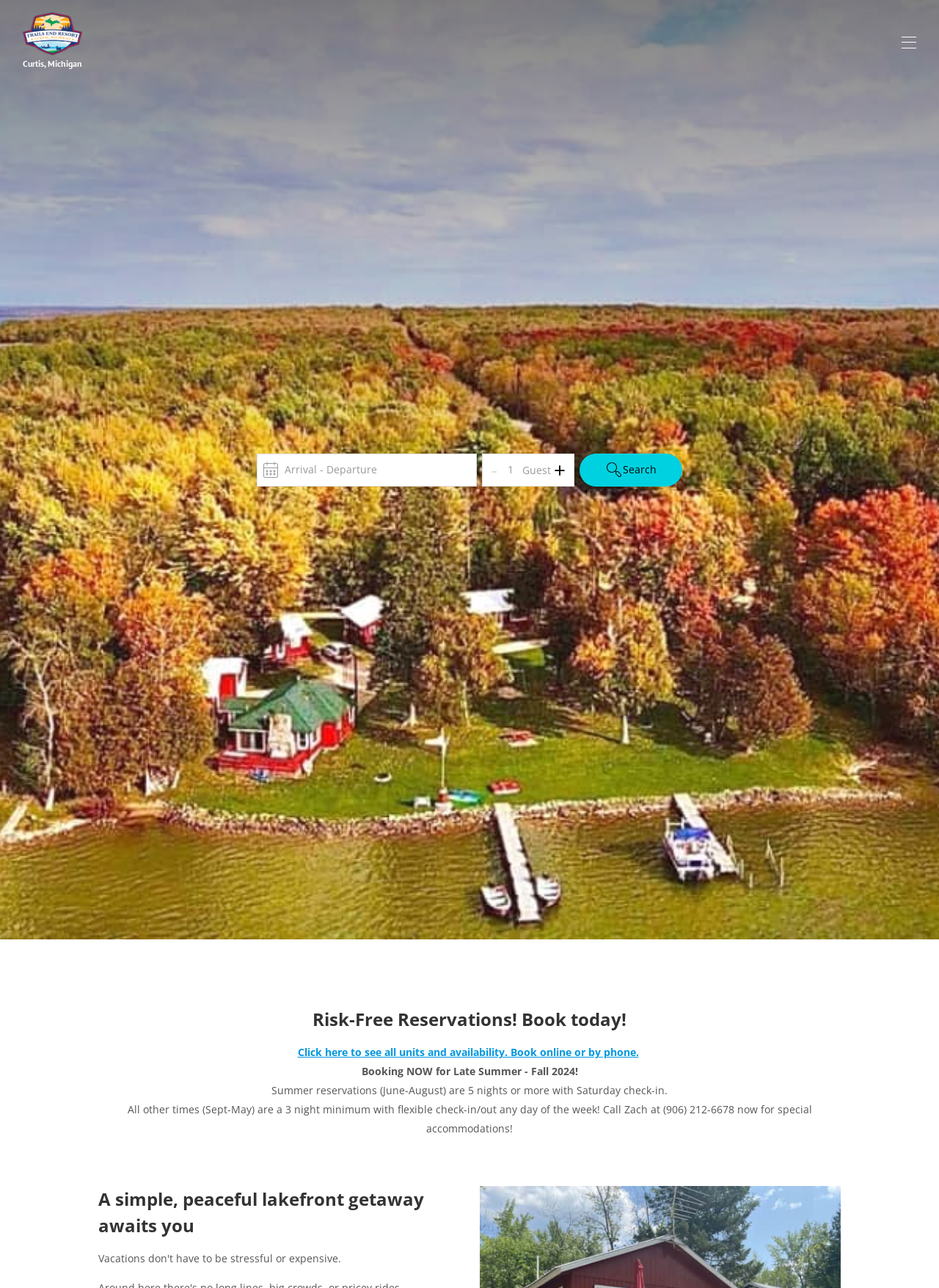Find the bounding box coordinates for the element described here: "Arrival - Departure".

[0.273, 0.352, 0.508, 0.377]